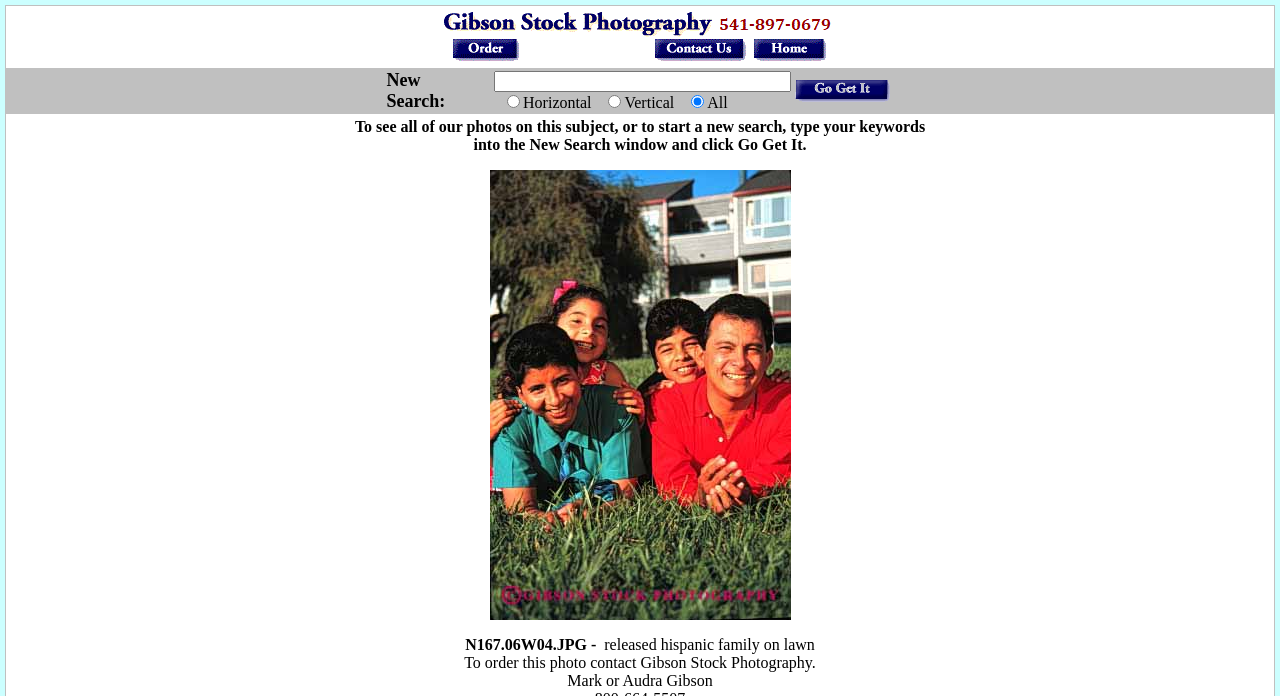Based on the image, provide a detailed and complete answer to the question: 
What is the current search result?

The current search result is displayed as 'Stock Photo #2522: keywords - children daughter ethnic families family father group happy hispanic lawn mexican minority mother parent portrait released smile son together vert', which suggests that the current search result is Stock Photo #2522.